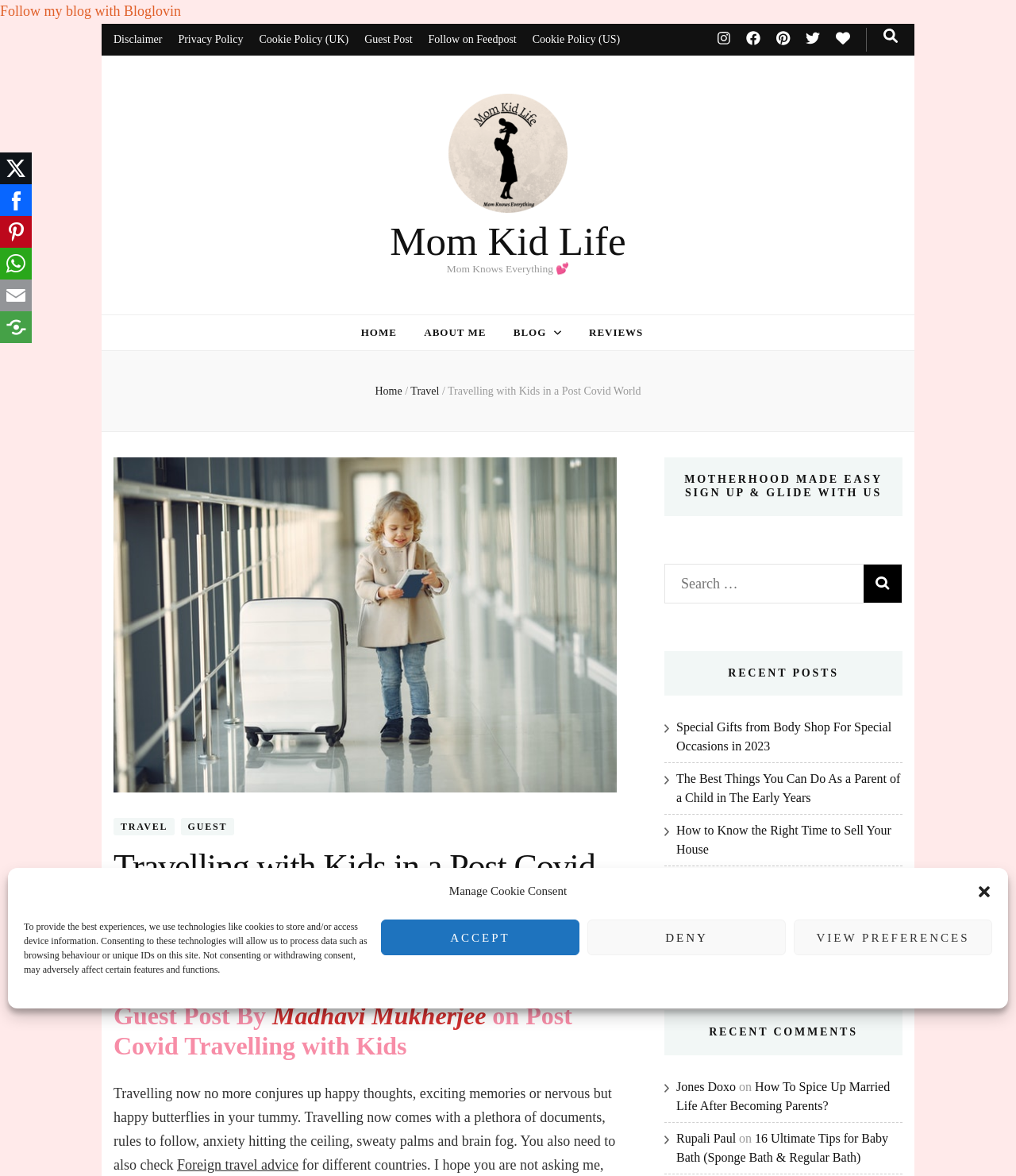Identify the bounding box coordinates of the element that should be clicked to fulfill this task: "Read the 'Travelling with Kids in a Post Covid World' article". The coordinates should be provided as four float numbers between 0 and 1, i.e., [left, top, right, bottom].

[0.441, 0.327, 0.631, 0.338]